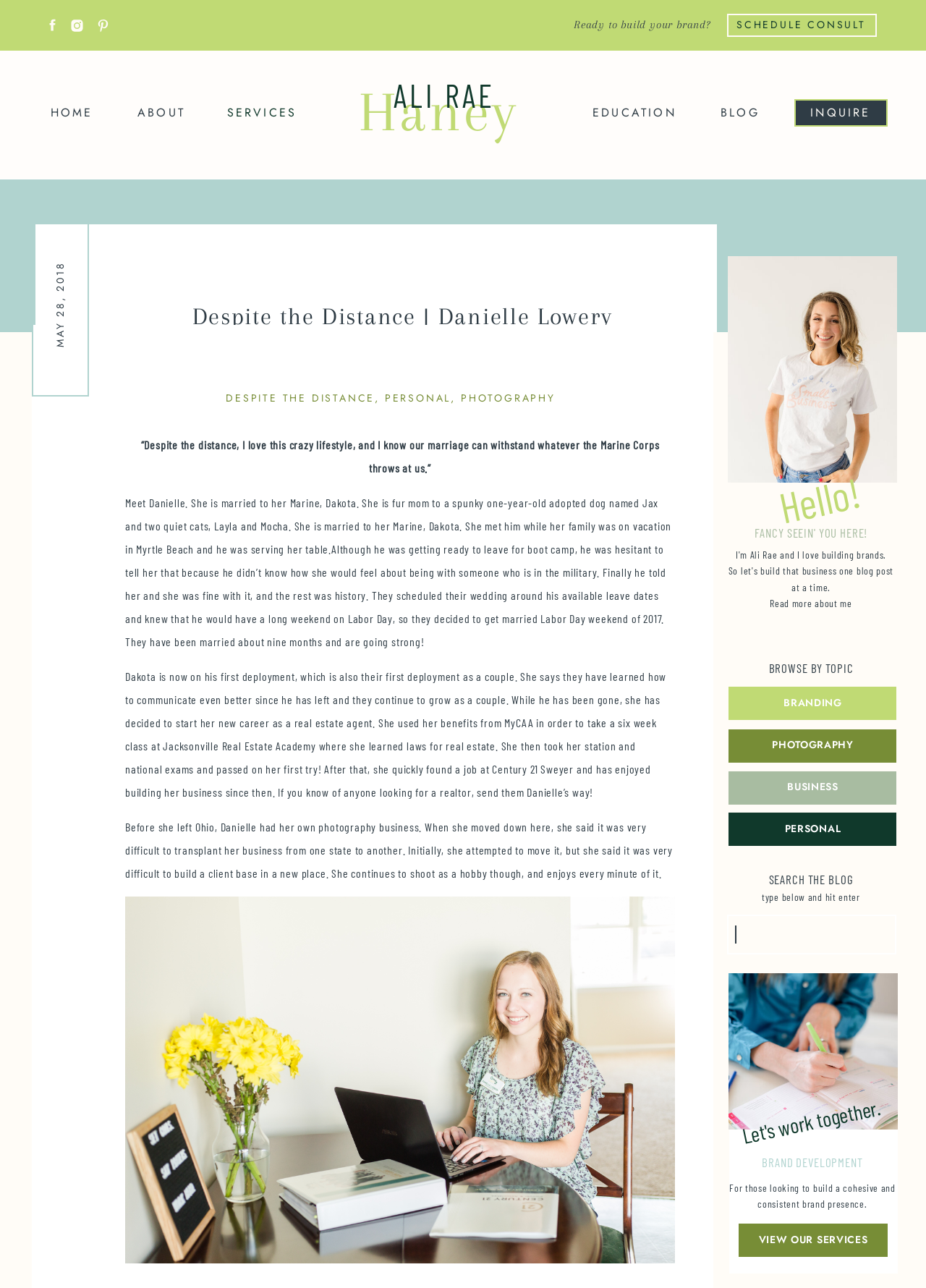What is the name of the real estate academy Danielle attended?
Respond to the question with a well-detailed and thorough answer.

The webpage content states that Danielle used her benefits from MyCAA to take a six-week class at Jacksonville Real Estate Academy, which indicates that this is the name of the real estate academy she attended.